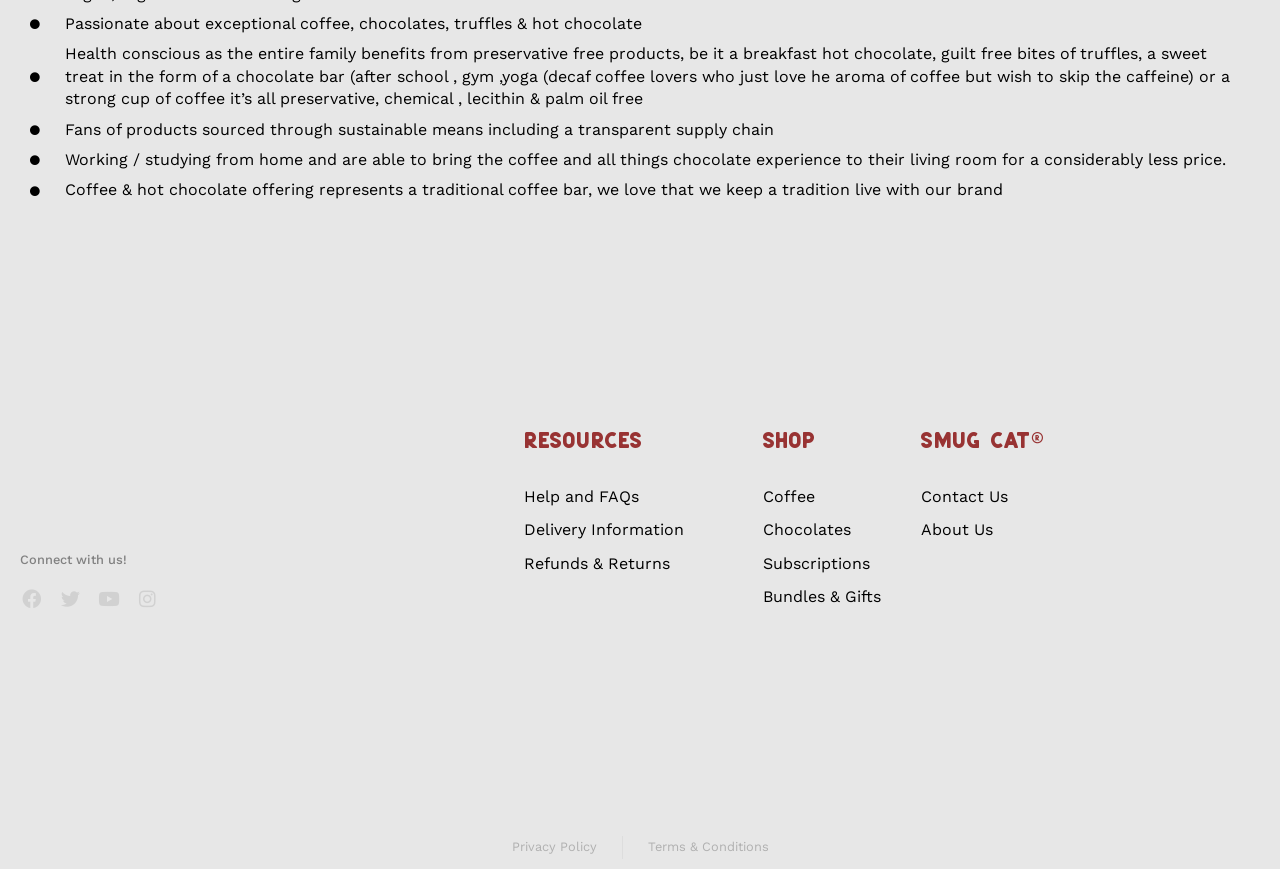Identify the bounding box for the UI element that is described as follows: "Youtube".

[0.076, 0.675, 0.094, 0.701]